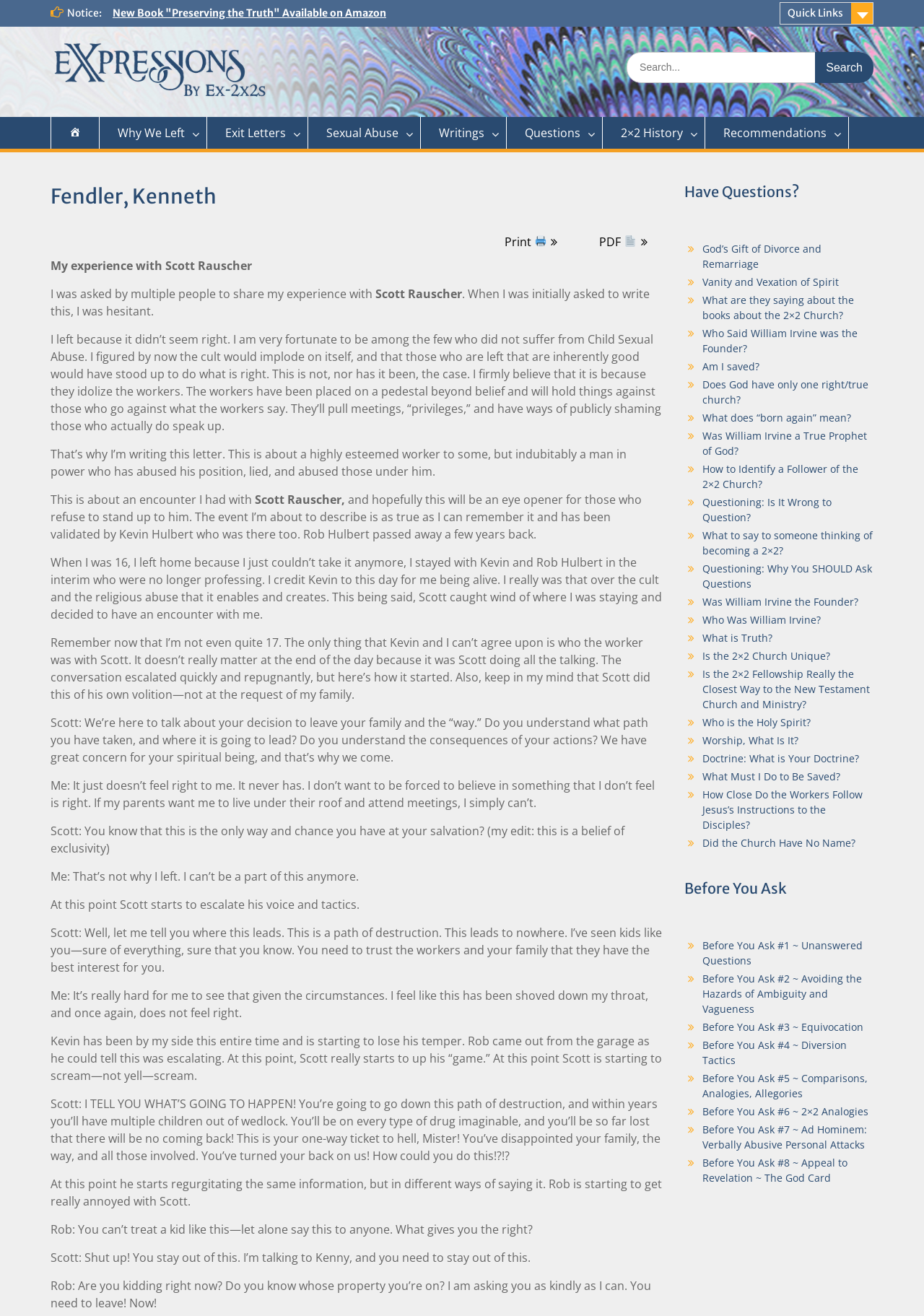What is the name of the book mentioned on the webpage?
Provide a short answer using one word or a brief phrase based on the image.

Preserving the Truth